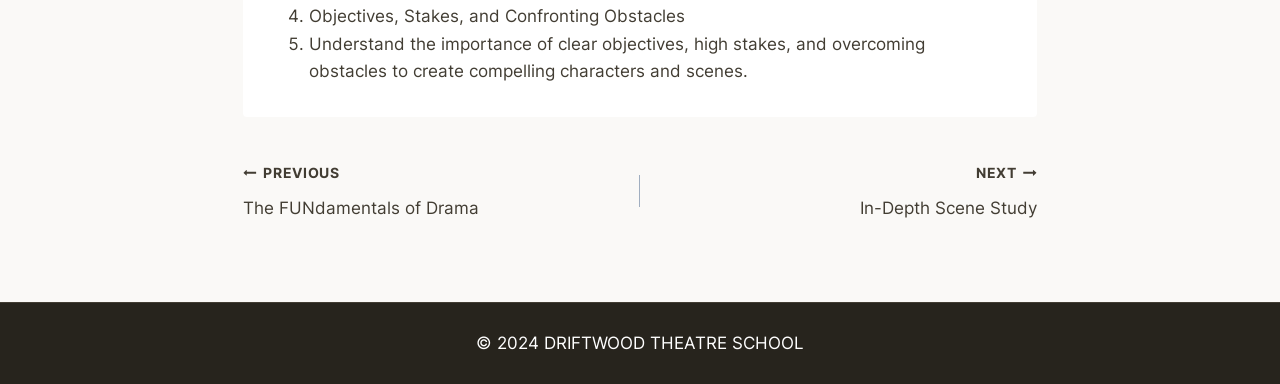Determine the bounding box for the HTML element described here: "Previous PreviousThe FUNdamentals of Drama". The coordinates should be given as [left, top, right, bottom] with each number being a float between 0 and 1.

[0.19, 0.415, 0.5, 0.579]